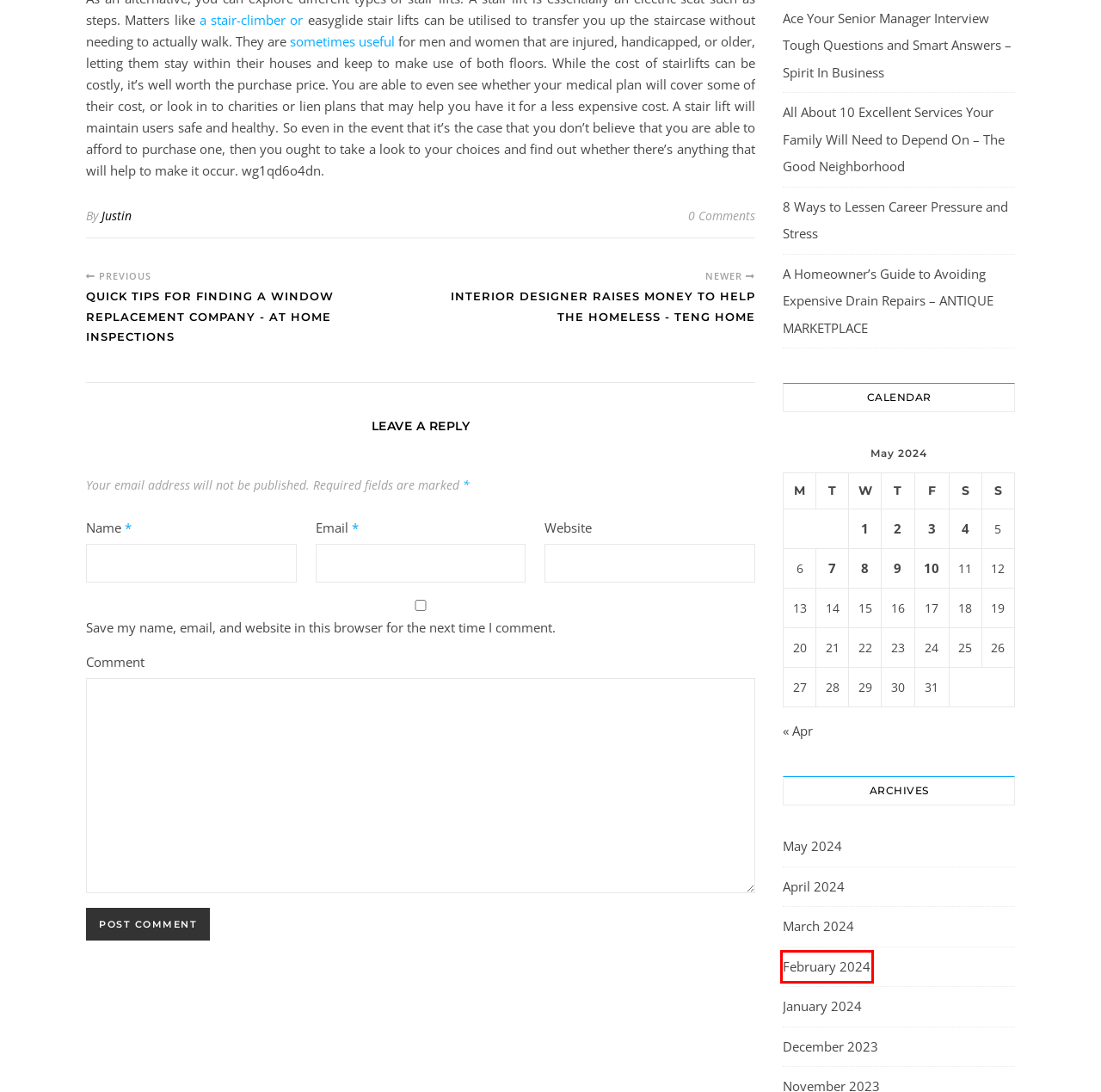Take a look at the provided webpage screenshot featuring a red bounding box around an element. Select the most appropriate webpage description for the page that loads after clicking on the element inside the red bounding box. Here are the candidates:
A. February 2024 - Rochester Pizza Blog
B. January 2024 - Rochester Pizza Blog
C. A Homeowner's Guide to Avoiding Expensive Drain Repairs - ANTIQUE MARKETPLACE - Rochester Pizza Blog
D. May 9, 2024 - Rochester Pizza Blog
E. Interior Designer Raises Money to Help the Homeless - Teng Home - Rochester Pizza Blog
F. May 1, 2024 - Rochester Pizza Blog
G. April 2024 - Rochester Pizza Blog
H. 8 Ways to Lessen Career Pressure and Stress - Rochester Pizza Blog

A